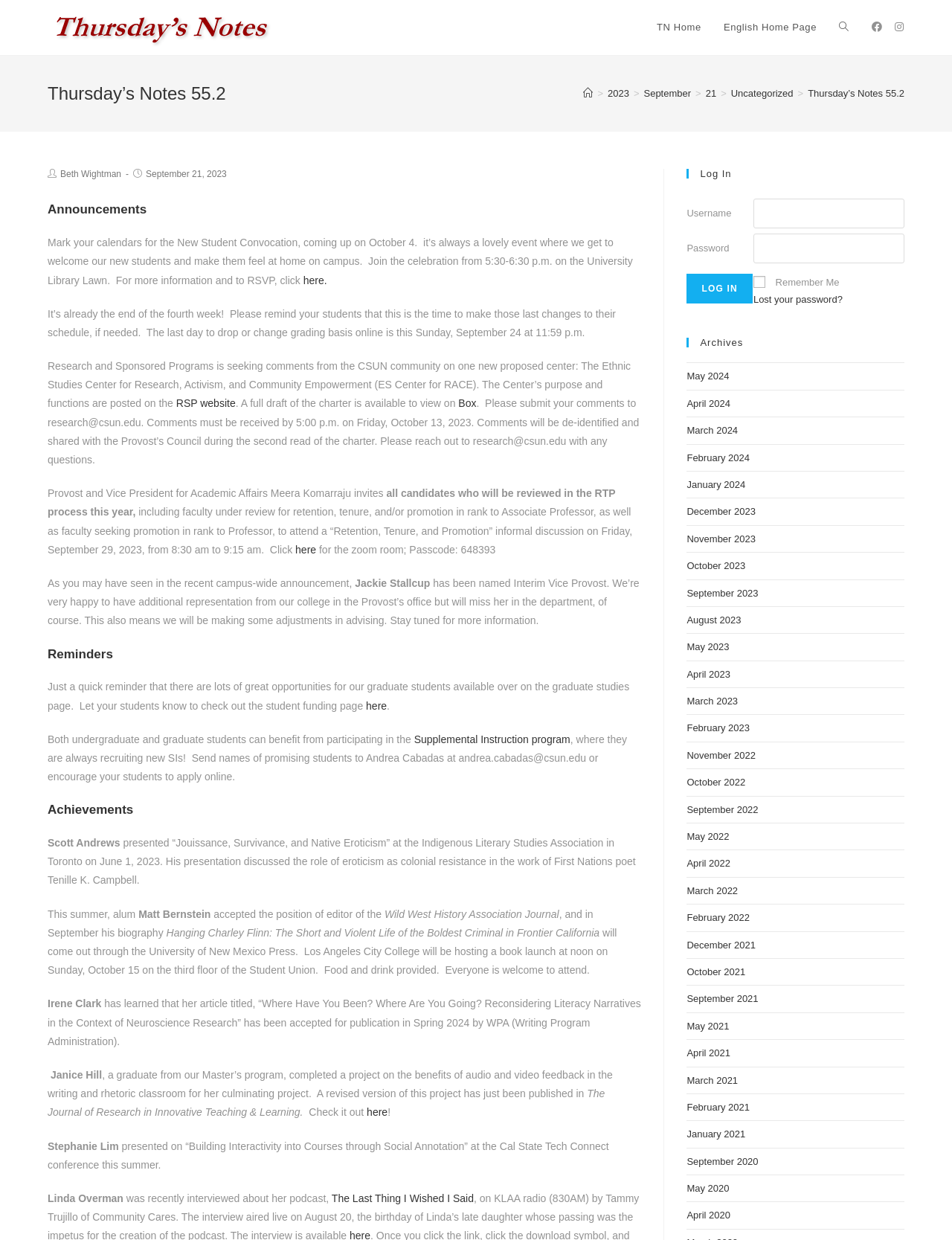Indicate the bounding box coordinates of the element that needs to be clicked to satisfy the following instruction: "Click on the 'Thursday's Notes' link". The coordinates should be four float numbers between 0 and 1, i.e., [left, top, right, bottom].

[0.05, 0.017, 0.291, 0.026]